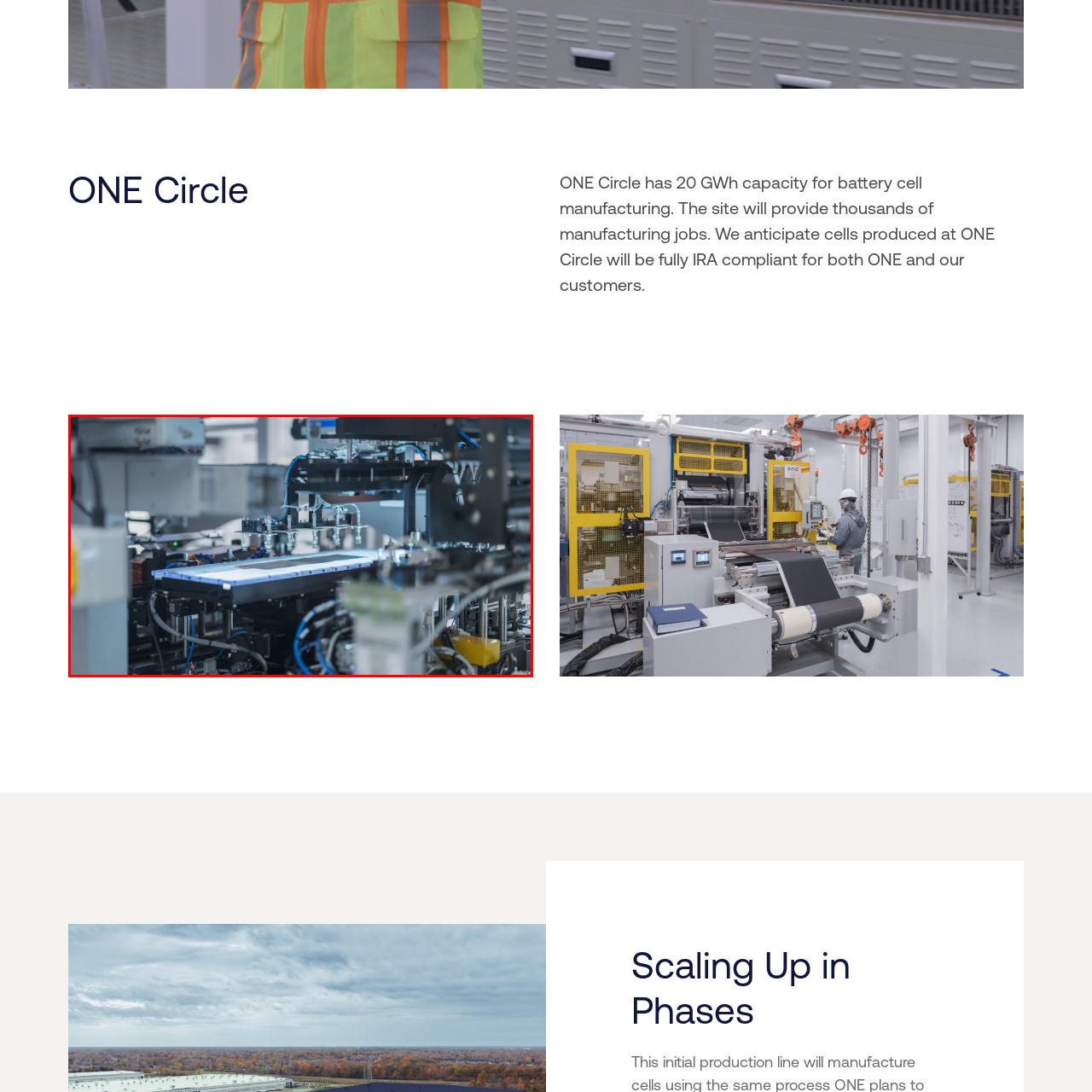Provide an in-depth description of the image within the red bounding box.

The image showcases a sophisticated manufacturing setup, likely within a battery cell production facility. In the foreground, a sleek, flat surface is positioned on an intricate conveyor system, surrounded by numerous mechanical arms and components. Blue and black wires snake along the machinery, illustrating the complex network of connections essential for operation. The setting appears bright and high-tech, emphasizing a focus on precision engineering. This environment is indicative of advanced manufacturing processes, possibly aligned with efforts to scale up production capabilities in the energy sector.